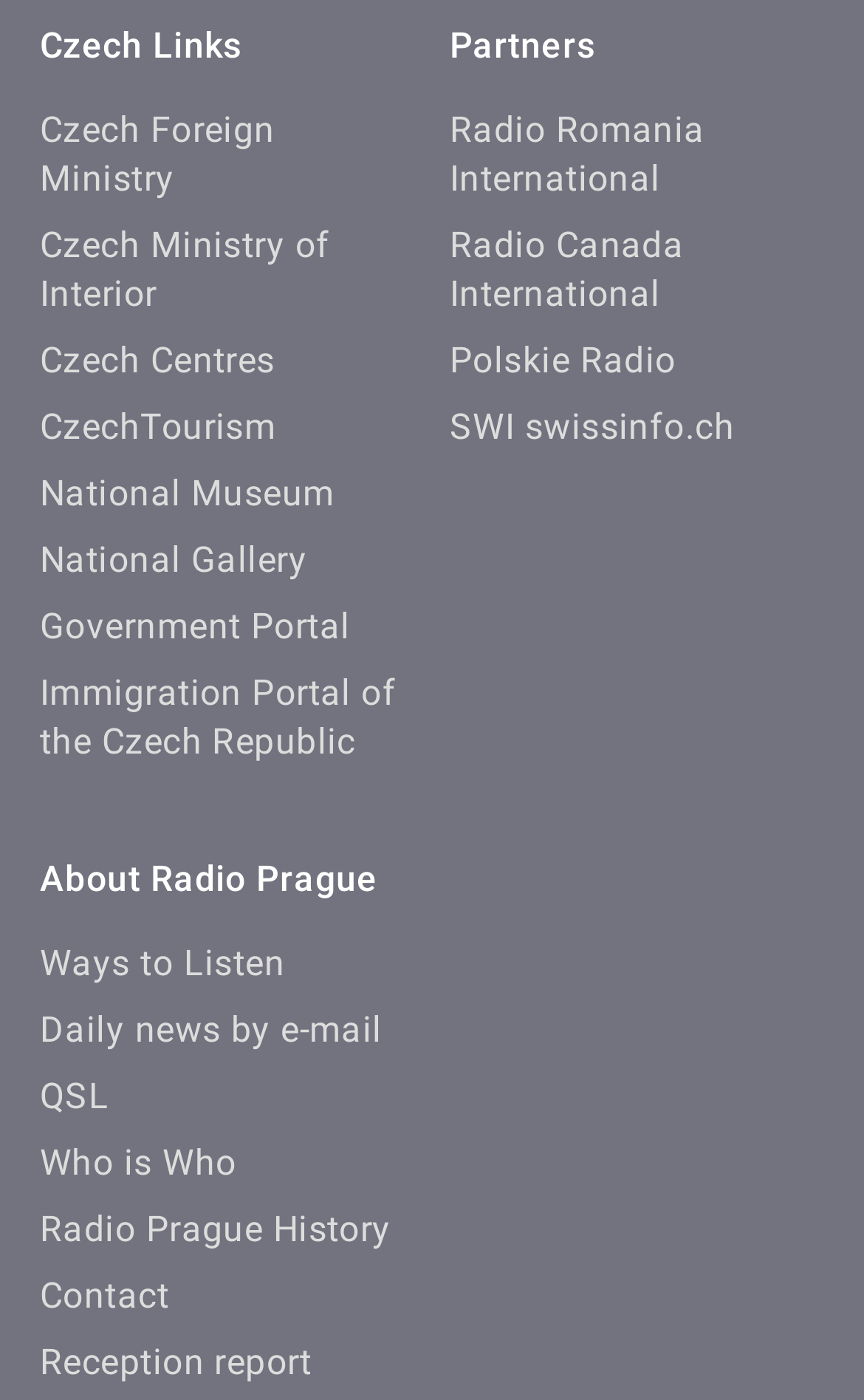What is the first link in the Czech Links section?
Please provide a single word or phrase answer based on the image.

Czech Foreign Ministry